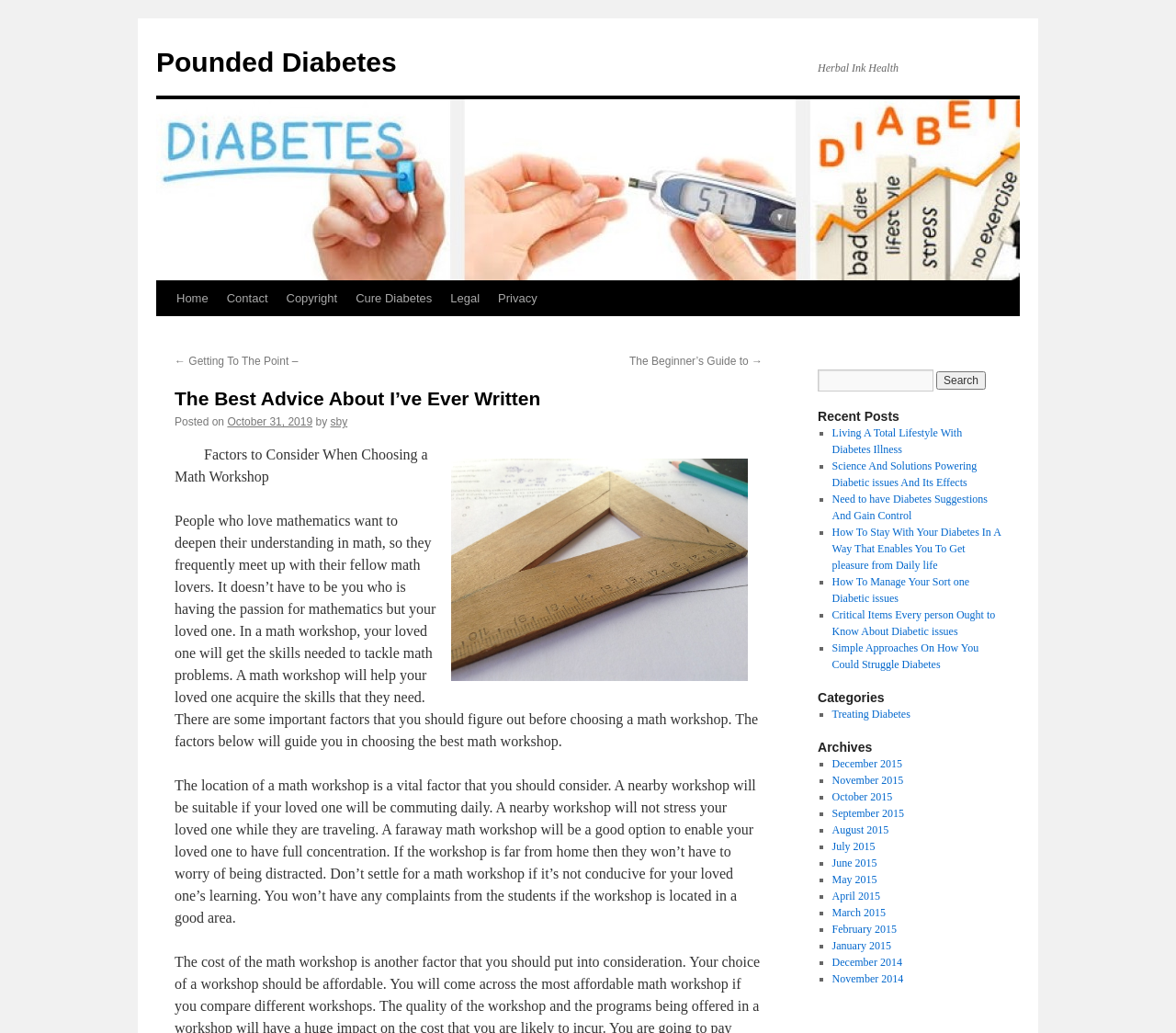Can you show the bounding box coordinates of the region to click on to complete the task described in the instruction: "View the 'Recent Posts'"?

[0.695, 0.395, 0.852, 0.411]